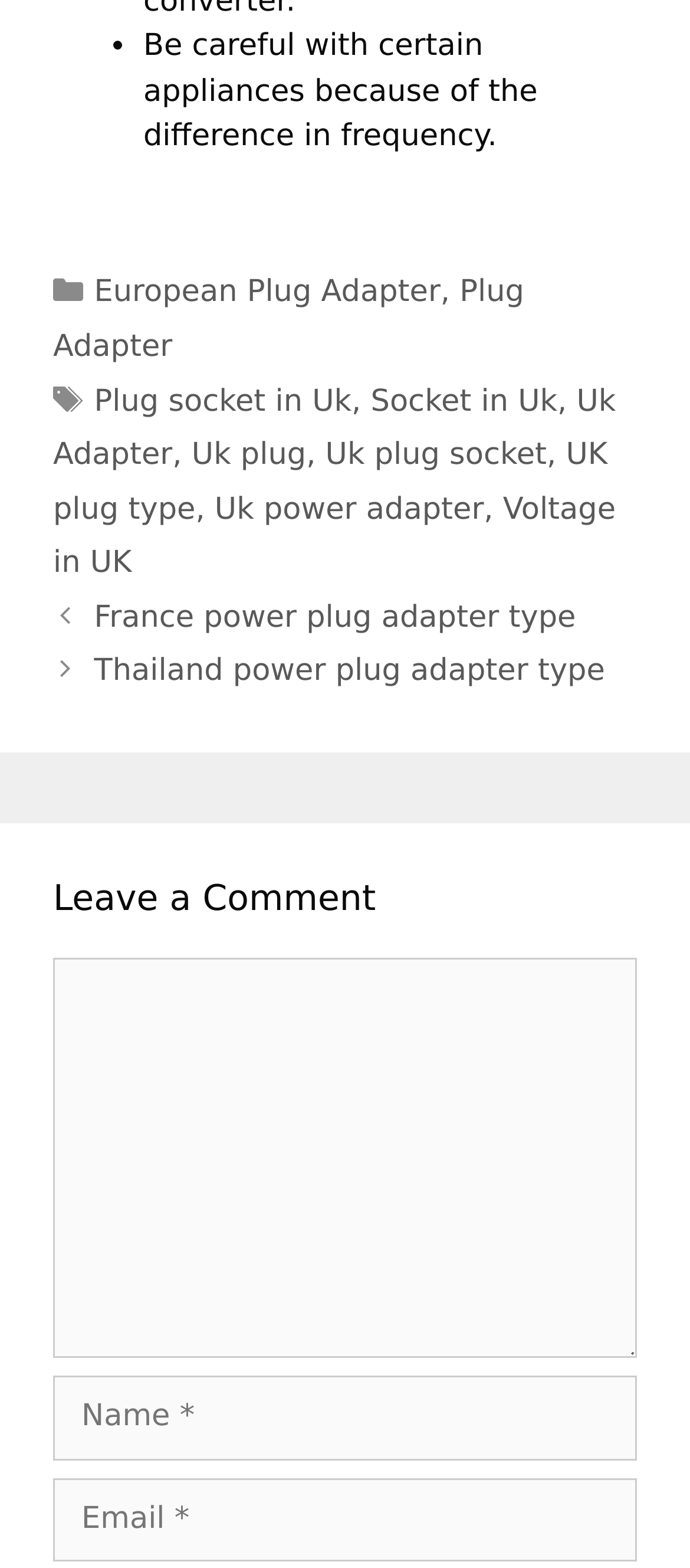Find the bounding box coordinates for the HTML element described in this sentence: "Plug socket in Uk". Provide the coordinates as four float numbers between 0 and 1, in the format [left, top, right, bottom].

[0.136, 0.244, 0.509, 0.267]